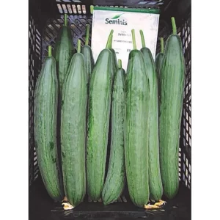Convey all the details present in the image.

The image showcases a collection of vibrant green cucumbers arranged in a basket. These cucumbers are long and slender, showcasing their fresh, glossy skin. Behind the cucumbers, there is a visible bag labeled "Semillas," indicating that these are likely seeds or a product associated with cucumber cultivation. The overall presentation highlights the appeal of these cucumbers, emphasizing their ready-to-harvest quality, making it an attractive option for gardening enthusiasts or those interested in horticulture.